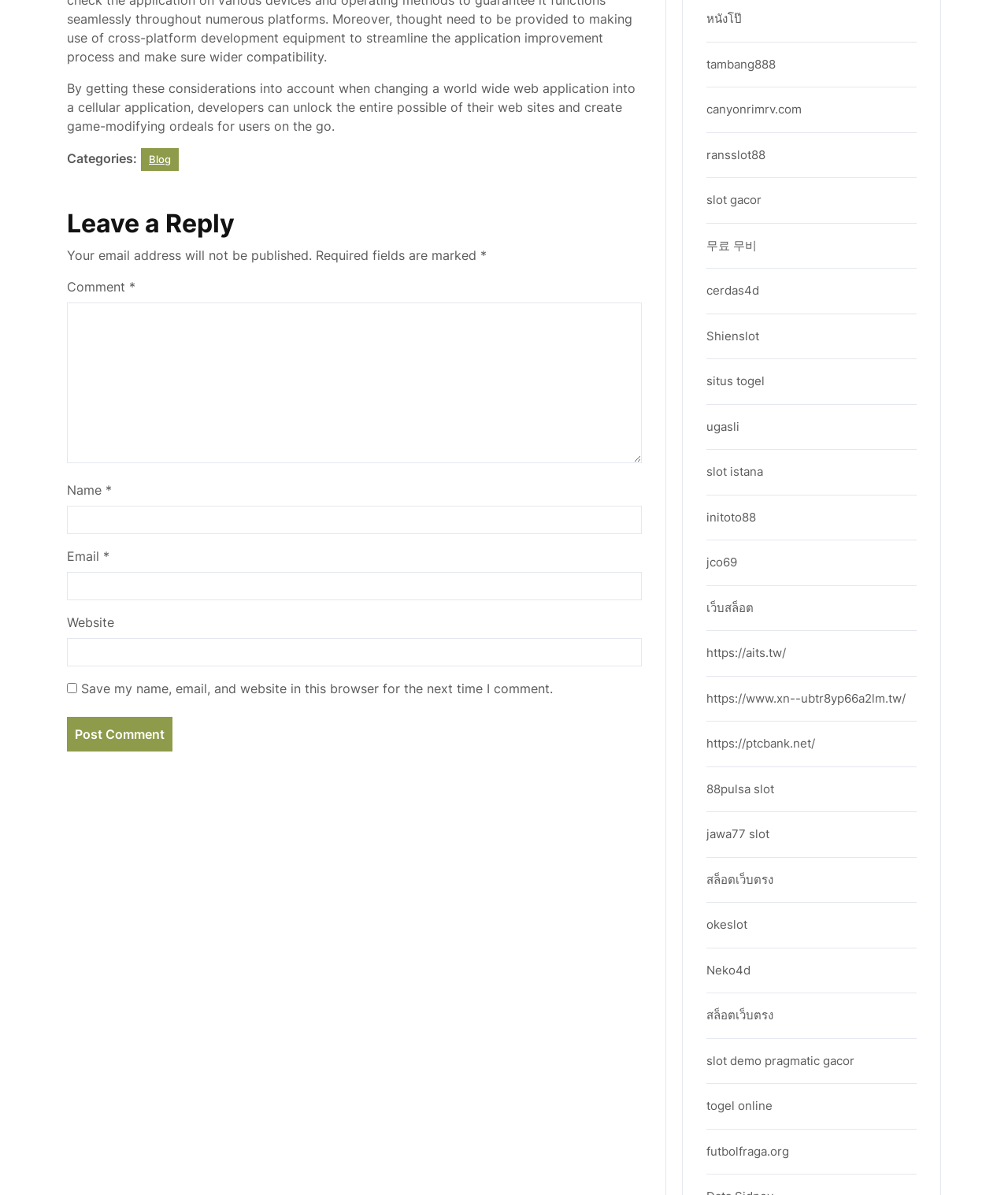Can you specify the bounding box coordinates for the region that should be clicked to fulfill this instruction: "Enter your name".

[0.066, 0.423, 0.637, 0.447]